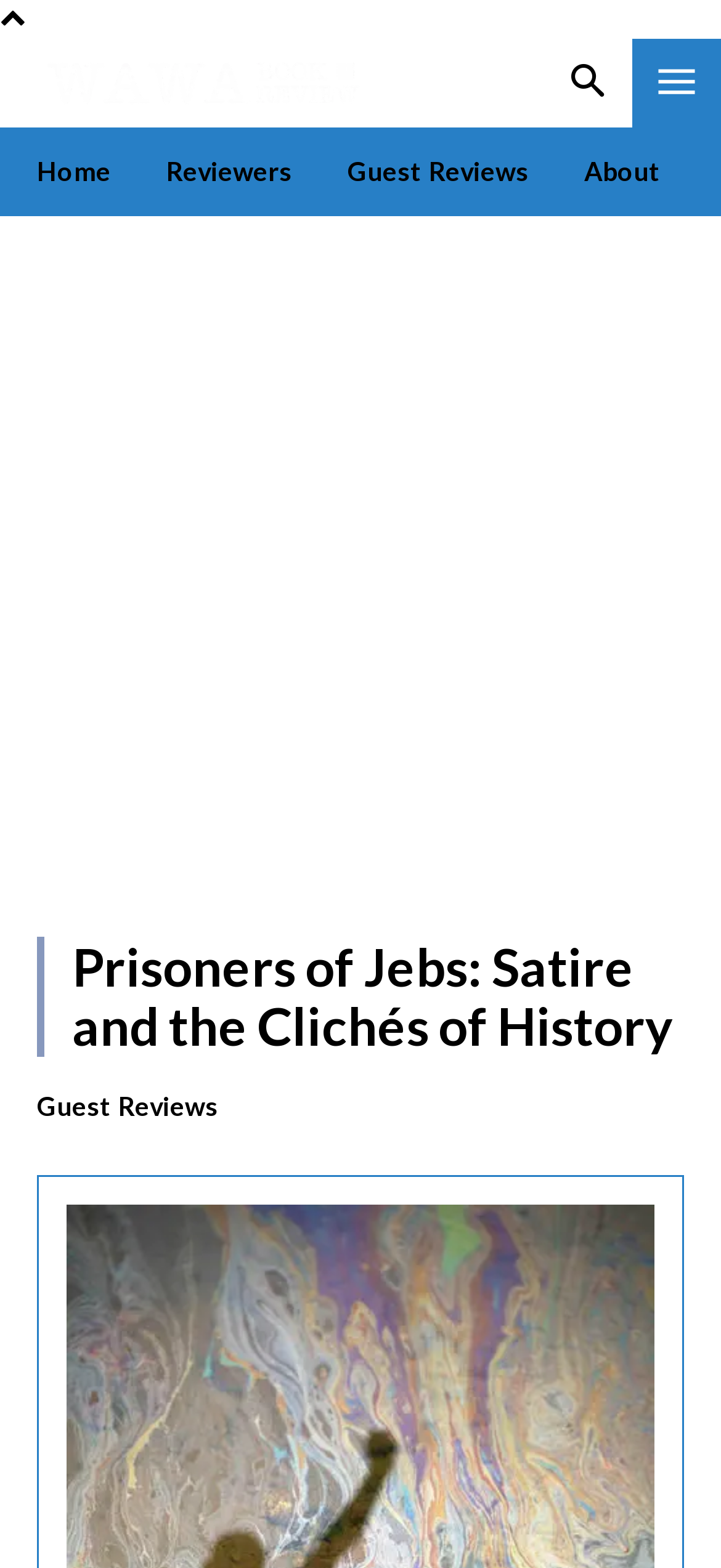Provide the bounding box coordinates of the HTML element described by the text: "aria-label="Advertisement" name="aswift_3" title="Advertisement"". The coordinates should be in the format [left, top, right, bottom] with values between 0 and 1.

[0.0, 0.15, 1.0, 0.533]